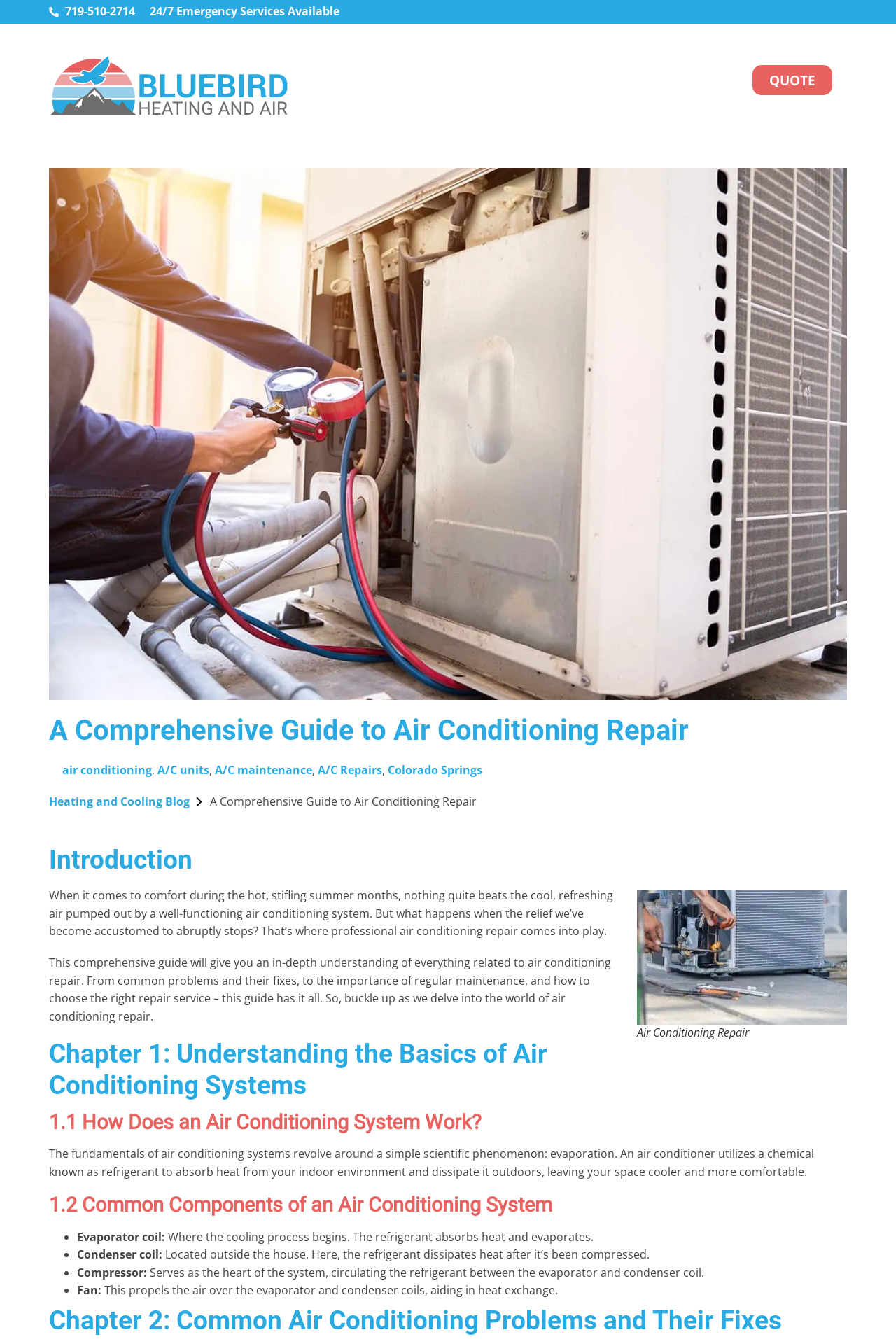What is the purpose of the evaporator coil?
Provide a well-explained and detailed answer to the question.

I found the purpose of the evaporator coil by looking at the list of common components of an air conditioning system, where it is described as 'Where the cooling process begins. The refrigerant absorbs heat and evaporates.'